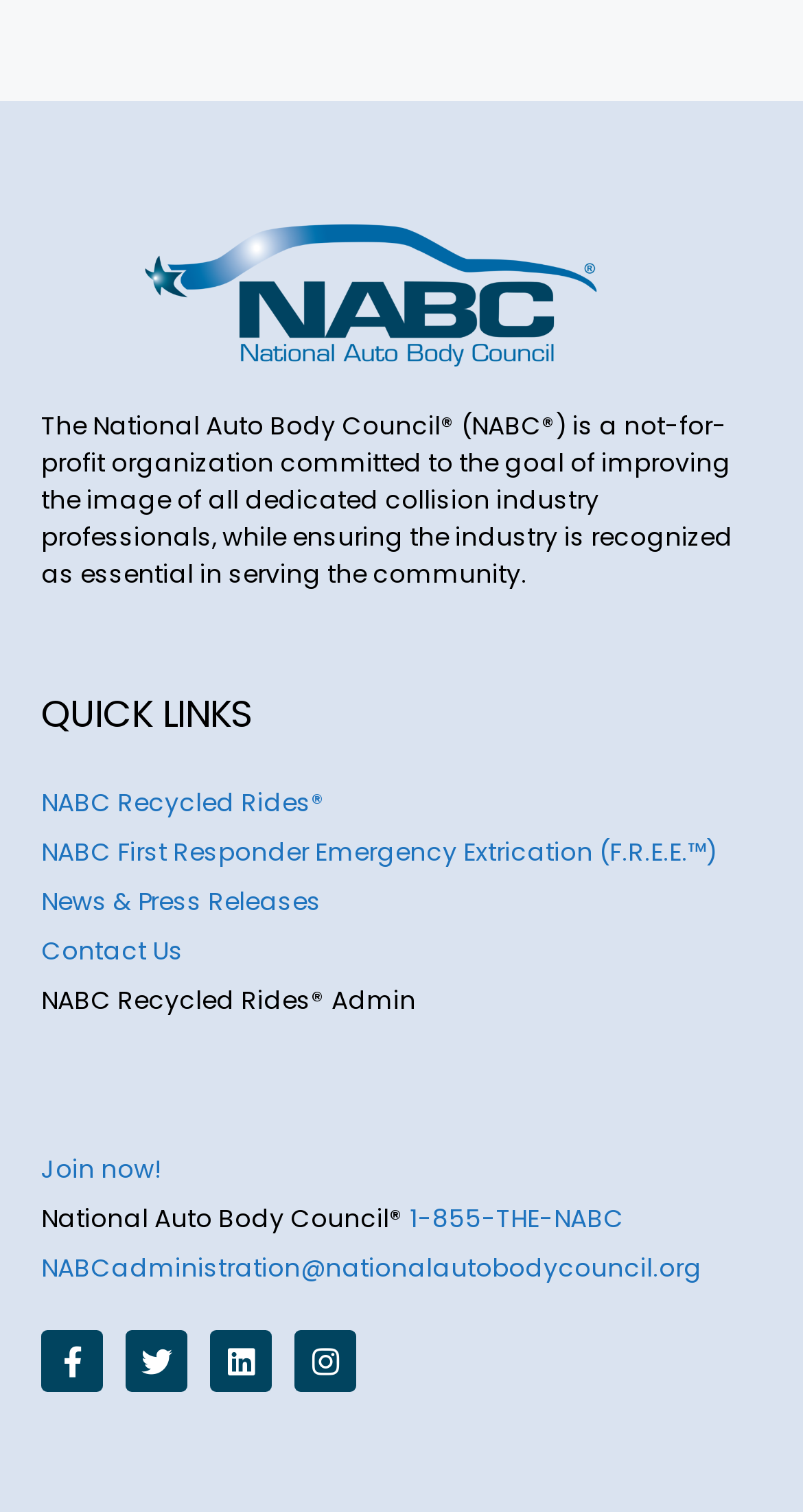Please examine the image and provide a detailed answer to the question: What is the name of the program that provides recycled rides?

The name of the program can be found in the link element that reads 'NABC Recycled Rides®', which is located under the 'QUICK LINKS' heading.